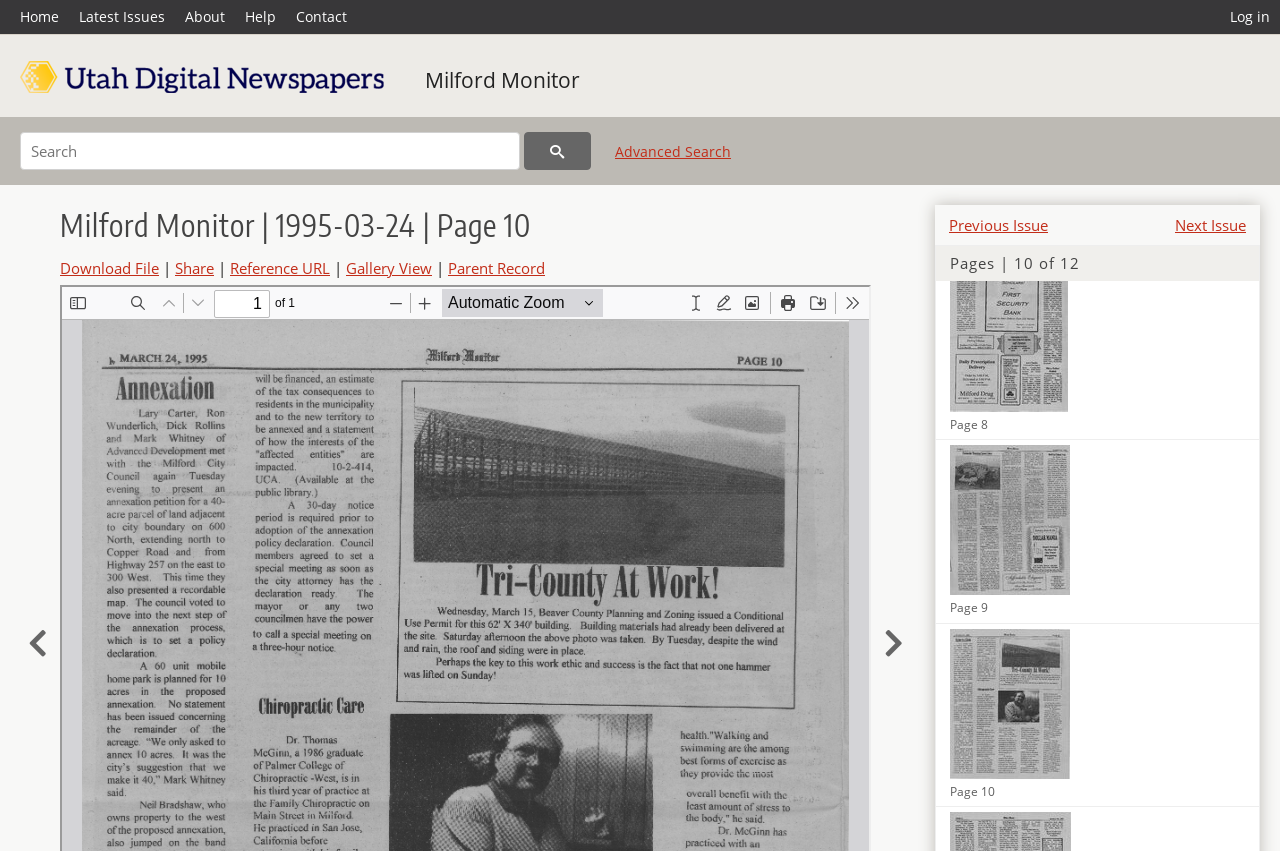Given the webpage screenshot and the description, determine the bounding box coordinates (top-left x, top-left y, bottom-right x, bottom-right y) that define the location of the UI element matching this description: aria-label="Social Icons"

None